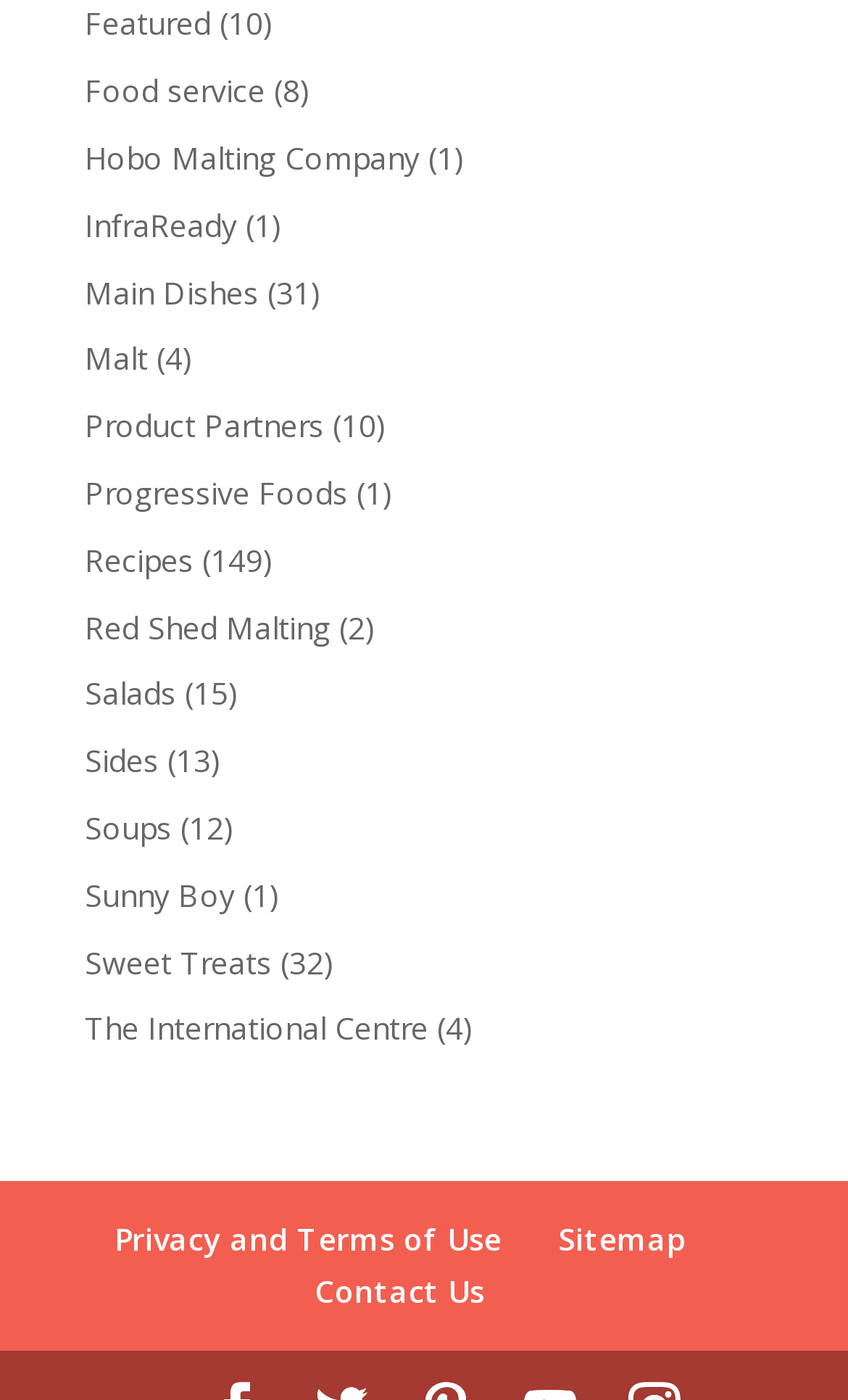Please identify the bounding box coordinates of the area I need to click to accomplish the following instruction: "Explore Recipes".

[0.1, 0.385, 0.228, 0.415]